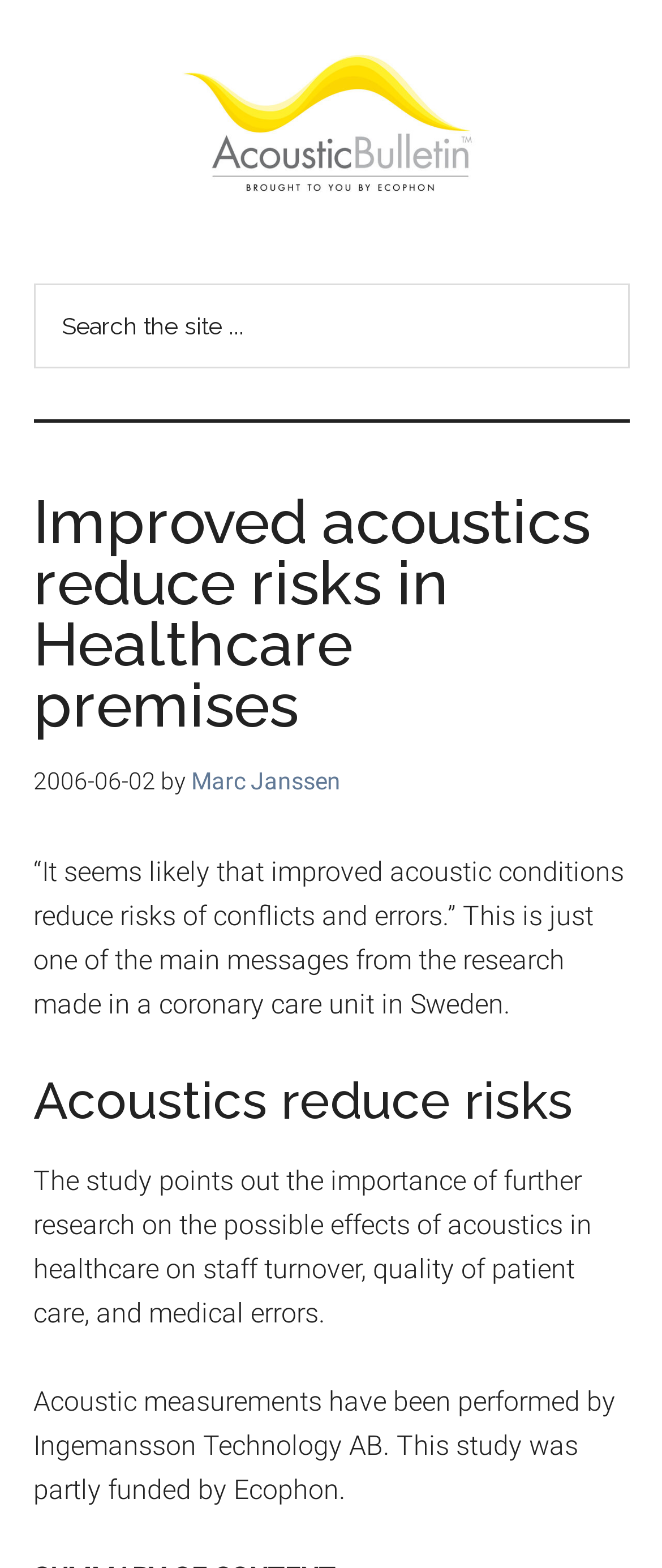What is the main heading displayed on the webpage? Please provide the text.

Improved acoustics reduce risks in Healthcare premises